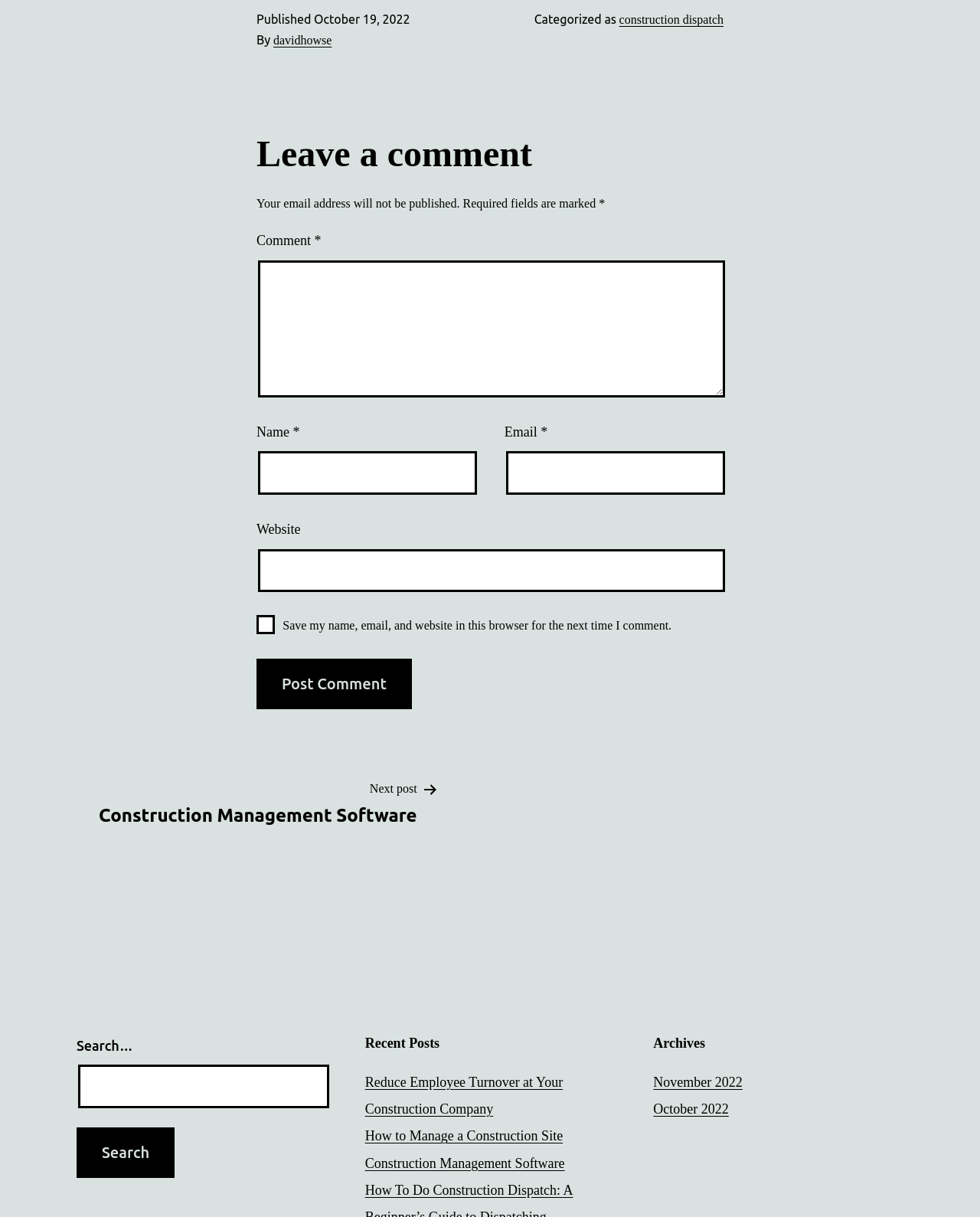Based on the element description parent_node: Comment * name="comment", identify the bounding box of the UI element in the given webpage screenshot. The coordinates should be in the format (top-left x, top-left y, bottom-right x, bottom-right y) and must be between 0 and 1.

[0.263, 0.214, 0.74, 0.326]